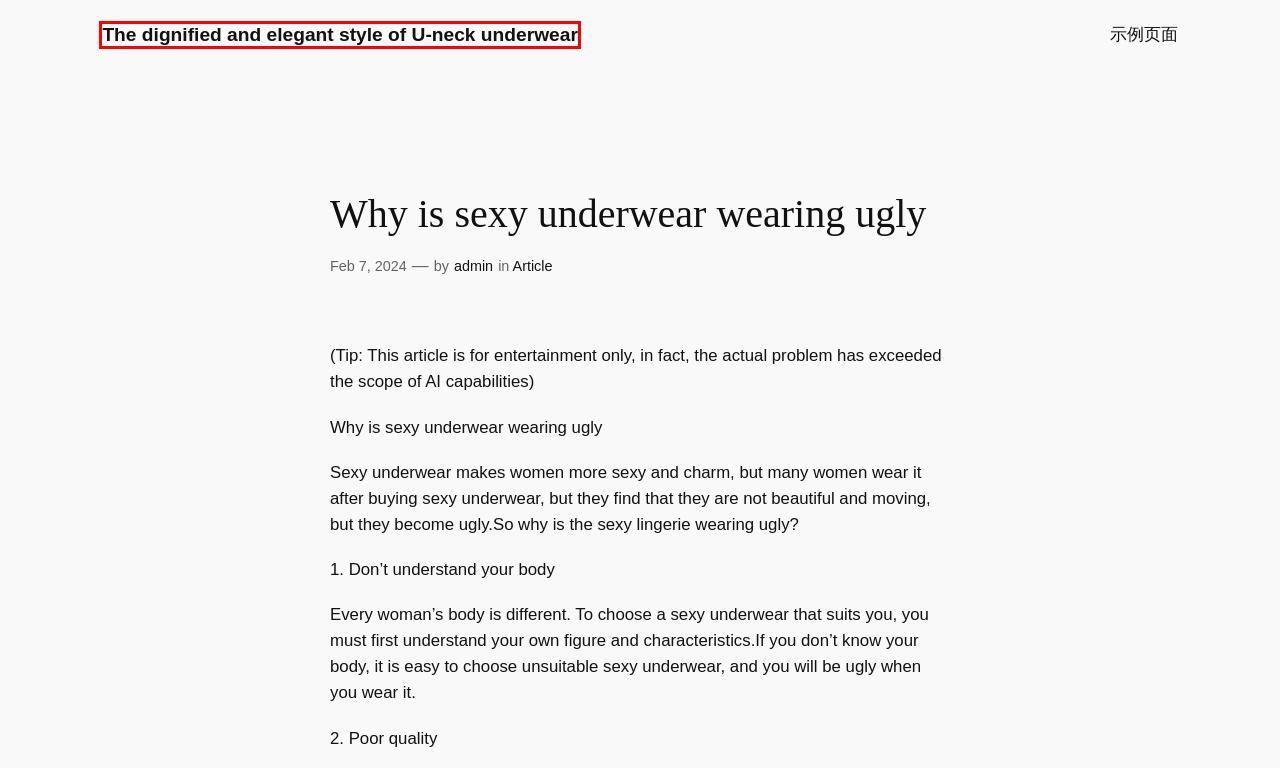You have a screenshot of a webpage with an element surrounded by a red bounding box. Choose the webpage description that best describes the new page after clicking the element inside the red bounding box. Here are the candidates:
A. 示例页面 – The dignified and elegant style of U-neck underwear
B. Why is it boring in erotic underwear – The dignified and elegant style of U-neck underwear
C. Blog Tool, Publishing Platform, and CMS – WordPress.org
D. Will the sexy underwear express be discovered？ – The dignified and elegant style of U-neck underwear
E. The dignified and elegant style of U-neck underwear
F. Melbourne Lingerie | Melbourne Sexy Lingerie | Melbourne Stockings
G. Article – The dignified and elegant style of U-neck underwear
H. admin – The dignified and elegant style of U-neck underwear

E